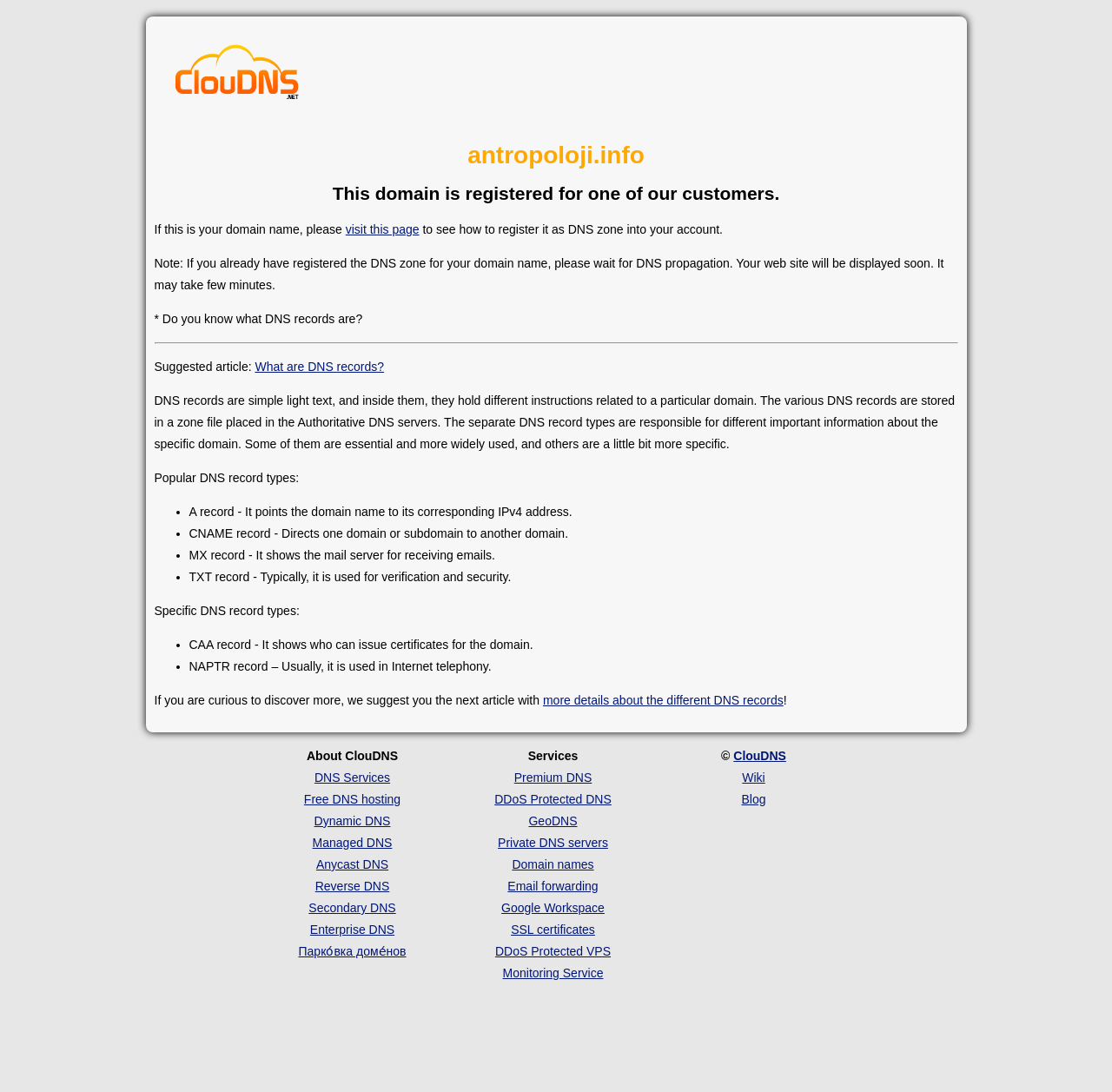Please specify the bounding box coordinates of the clickable region necessary for completing the following instruction: "read about what DNS records are". The coordinates must consist of four float numbers between 0 and 1, i.e., [left, top, right, bottom].

[0.229, 0.329, 0.345, 0.342]